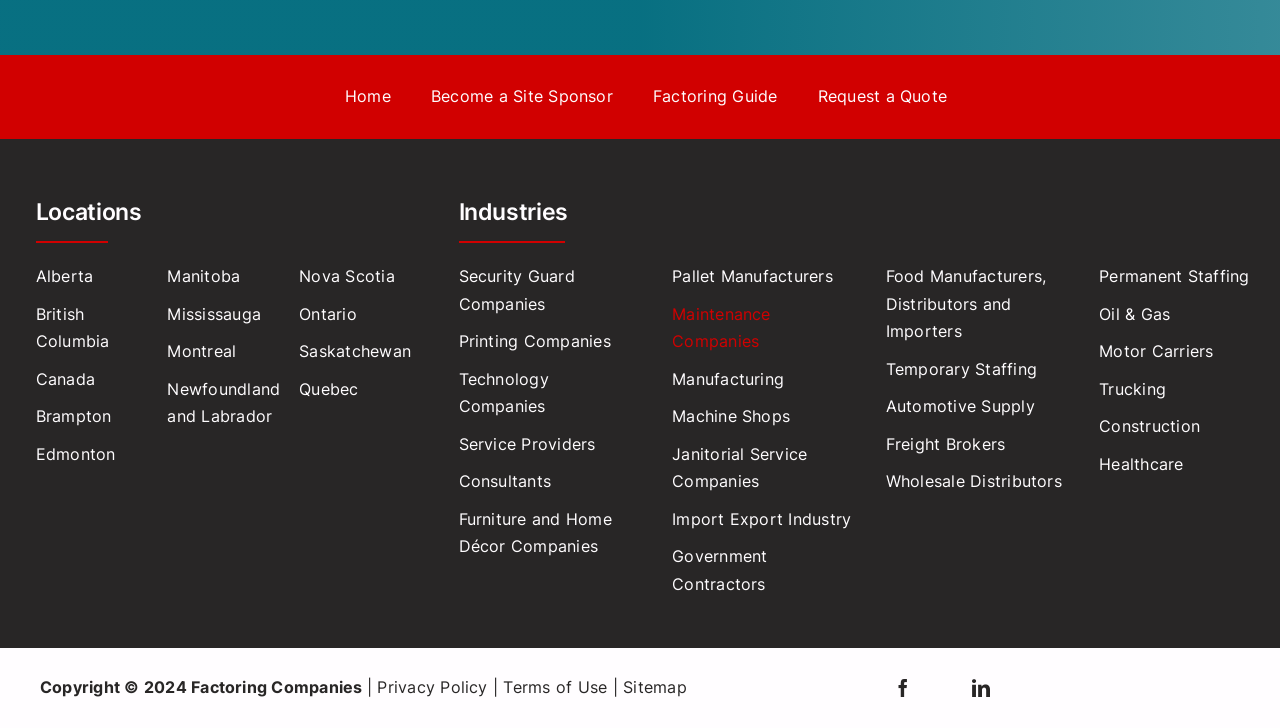What is the last link under 'Industries 3'?
Respond with a short answer, either a single word or a phrase, based on the image.

Wholesale Distributors